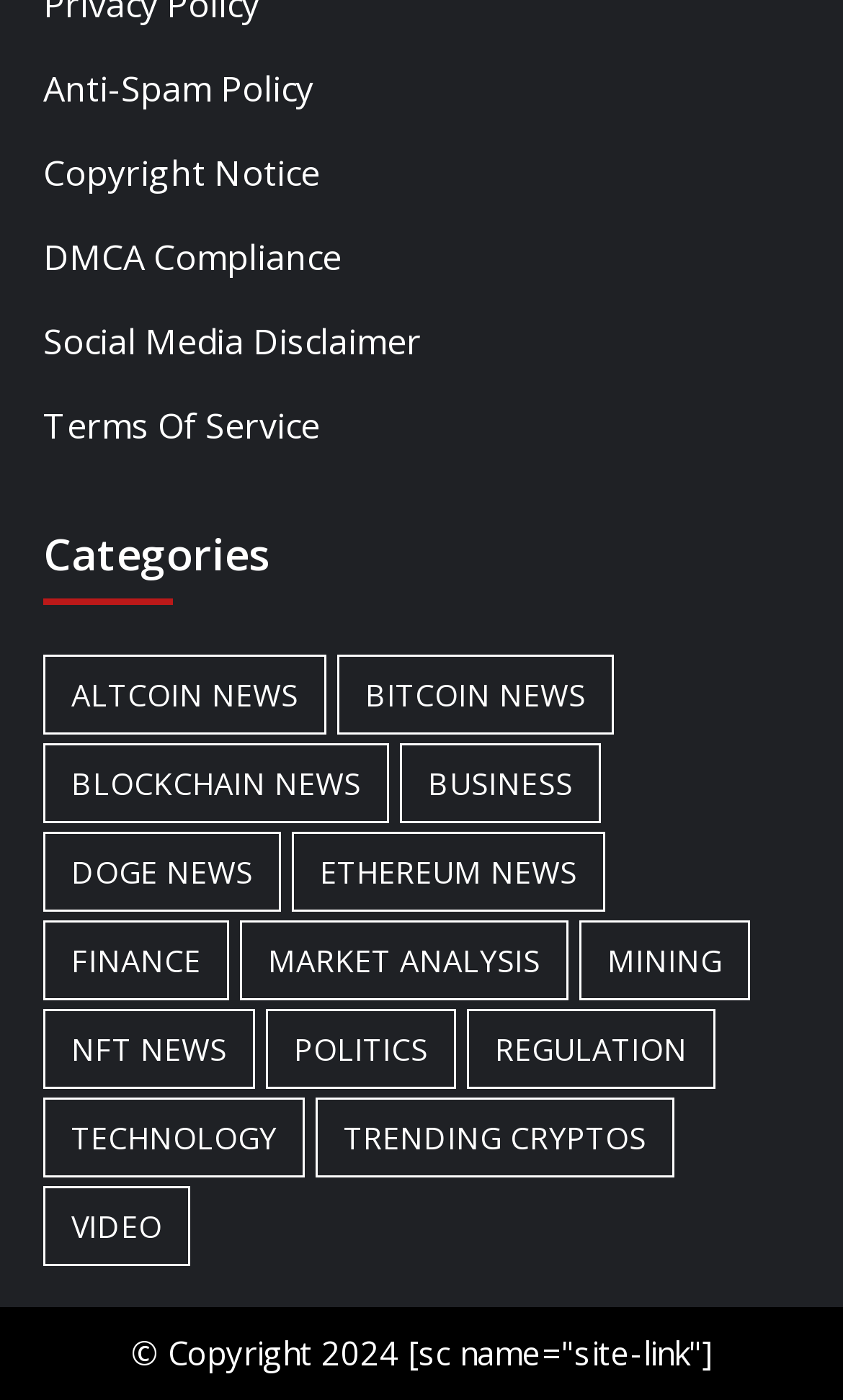Provide the bounding box coordinates, formatted as (top-left x, top-left y, bottom-right x, bottom-right y), with all values being floating point numbers between 0 and 1. Identify the bounding box of the UI element that matches the description: Social Media Disclaimer

[0.051, 0.226, 0.949, 0.278]